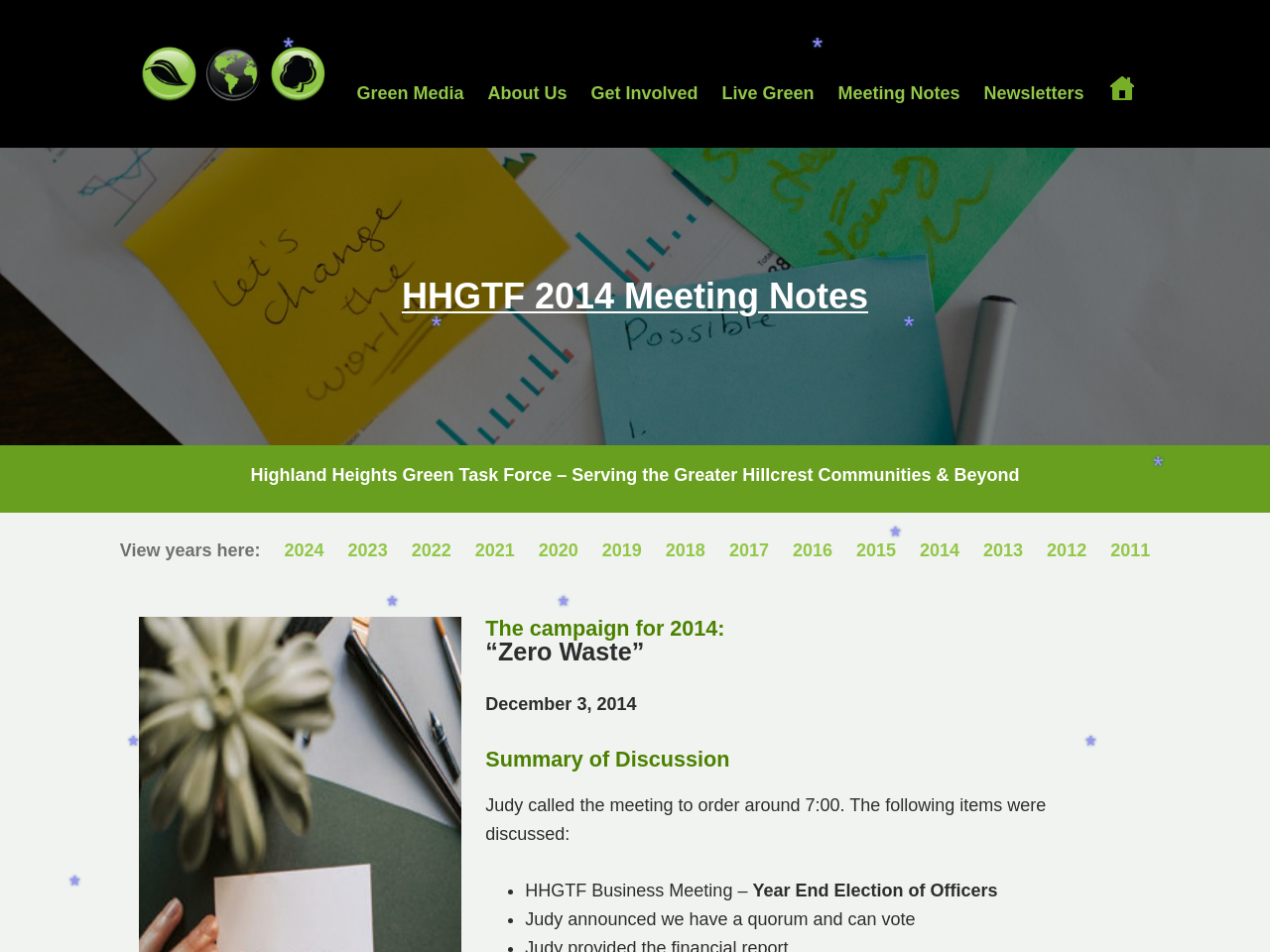What type of content is the webpage primarily about?
Refer to the image and provide a one-word or short phrase answer.

meeting notes